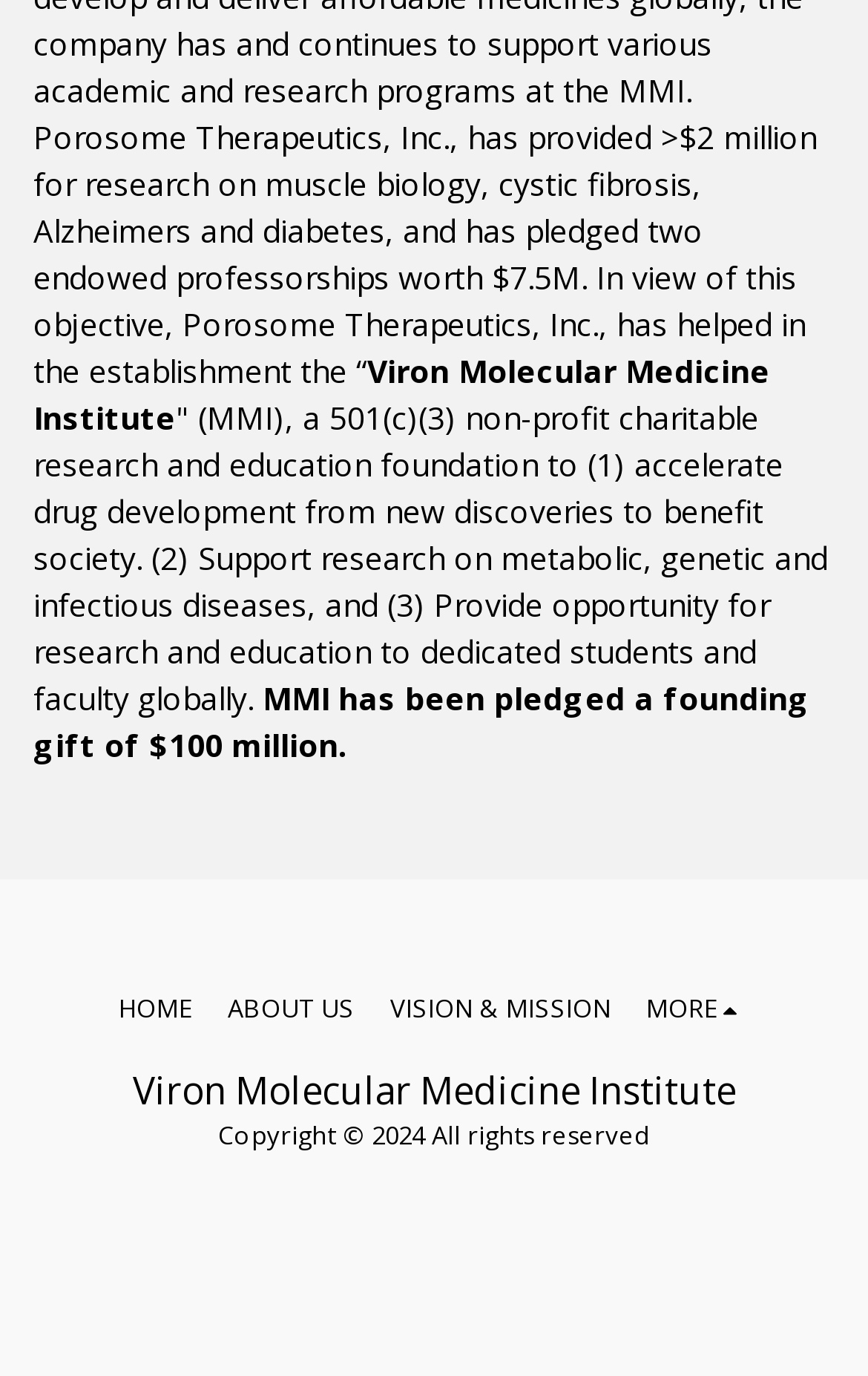Provide a thorough and detailed response to the question by examining the image: 
What is the purpose of the institute?

The purpose of the institute can be inferred from the static text element that describes the institute's mission. The text states that the institute aims to 'accelerate drug development from new discoveries to benefit society' and 'support research on metabolic, genetic and infectious diseases'. This suggests that the institute's primary purpose is to advance medical research and development.